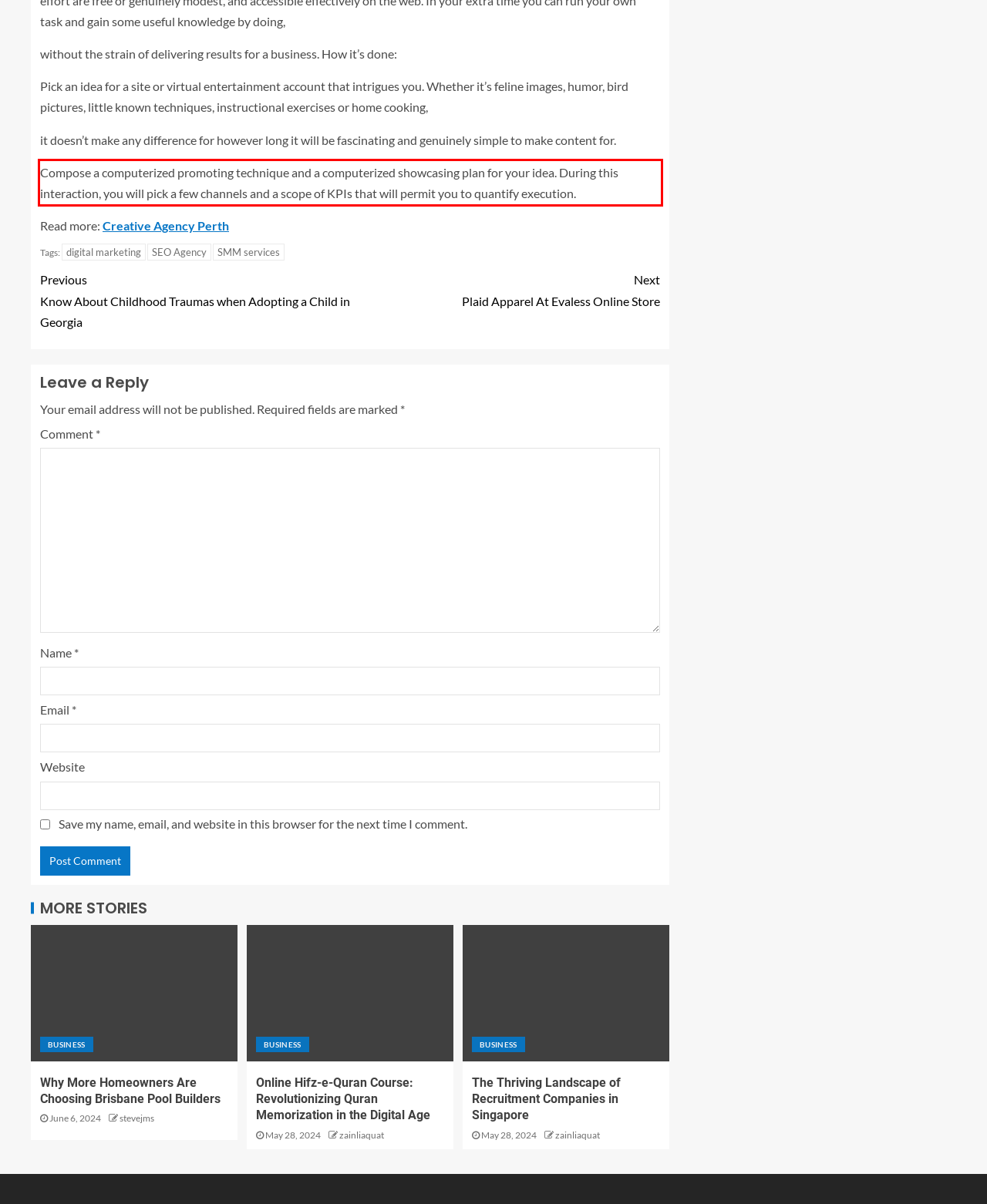In the given screenshot, locate the red bounding box and extract the text content from within it.

Compose a computerized promoting technique and a computerized showcasing plan for your idea. During this interaction, you will pick a few channels and a scope of KPIs that will permit you to quantify execution.